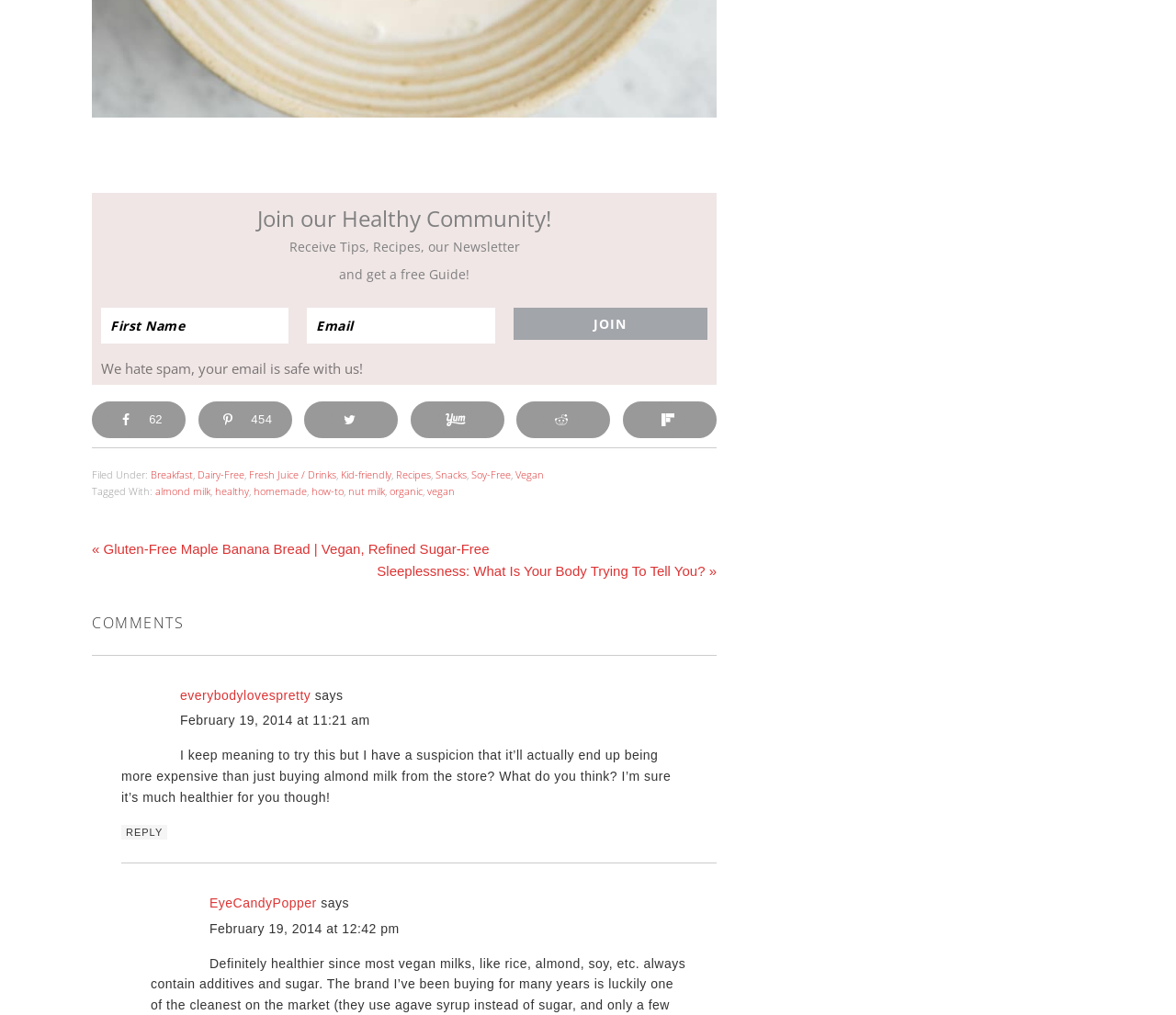Provide the bounding box coordinates of the UI element this sentence describes: "almond milk".

[0.132, 0.477, 0.179, 0.491]